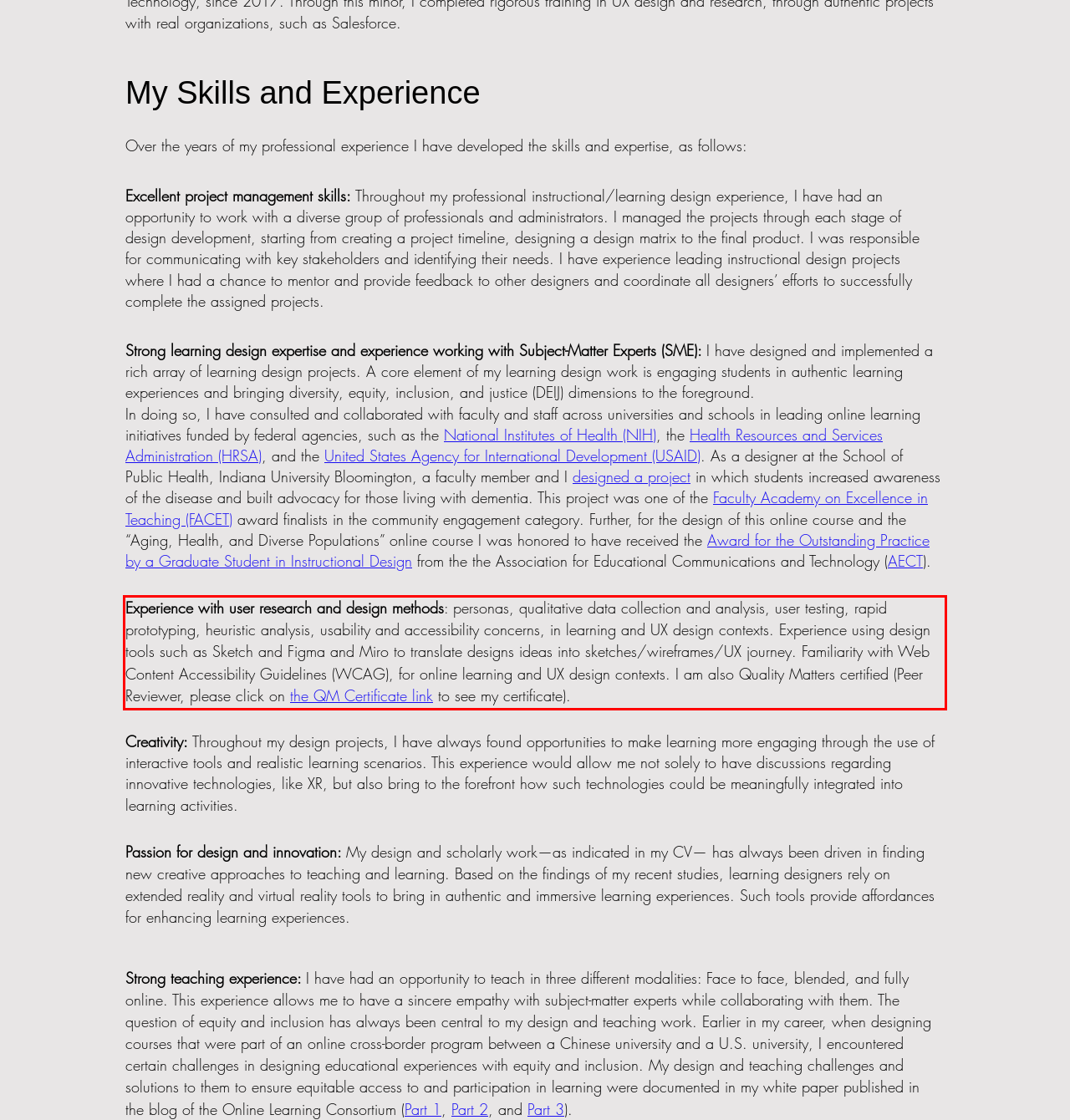Locate the red bounding box in the provided webpage screenshot and use OCR to determine the text content inside it.

Experience with user research and design methods: personas, qualitative data collection and analysis, user testing, rapid prototyping, heuristic analysis, usability and accessibility concerns, in learning and UX design contexts. Experience using design tools such as Sketch and Figma and Miro to translate designs ideas into sketches/wireframes/UX journey. Familiarity with Web Content Accessibility Guidelines (WCAG), for online learning and UX design contexts. I am also Quality Matters certified (Peer Reviewer, please click on the QM Certificate link to see my certificate).